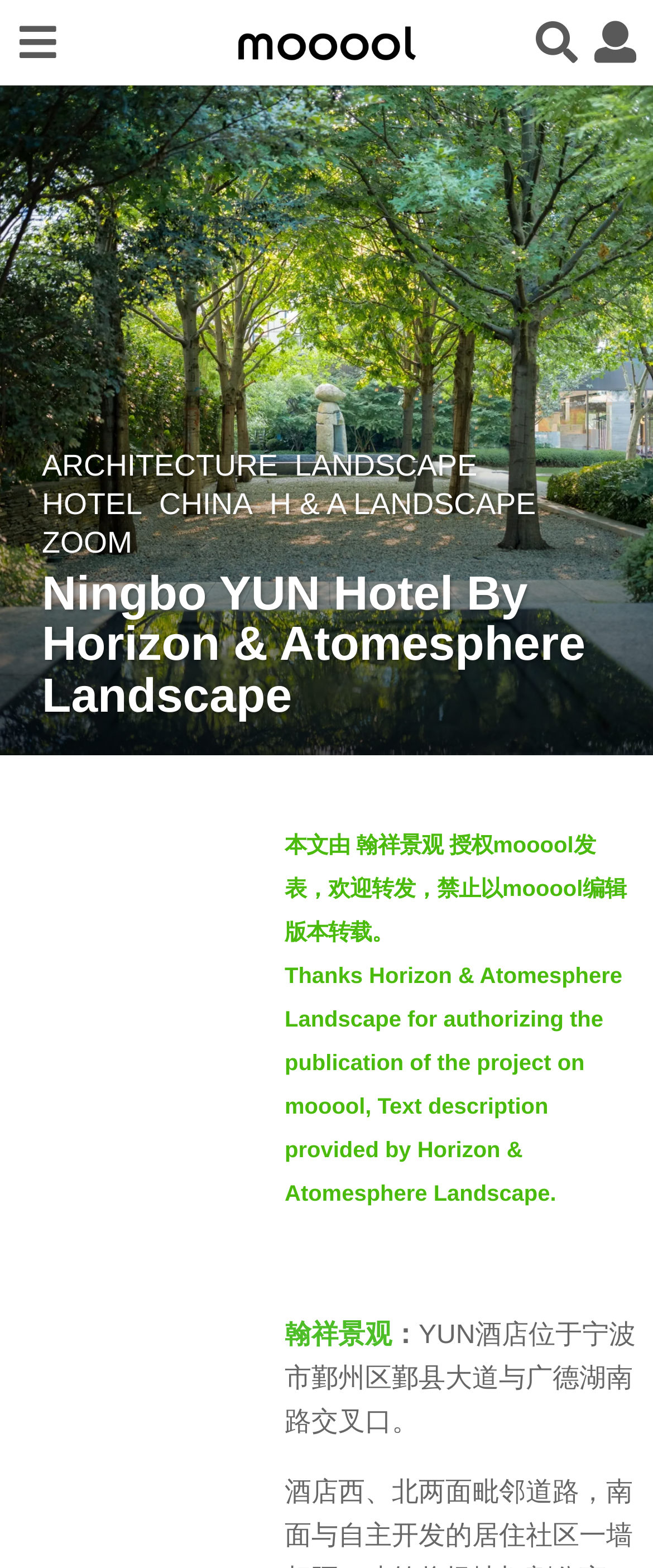Provide the bounding box coordinates of the HTML element this sentence describes: "New Zealand".

None